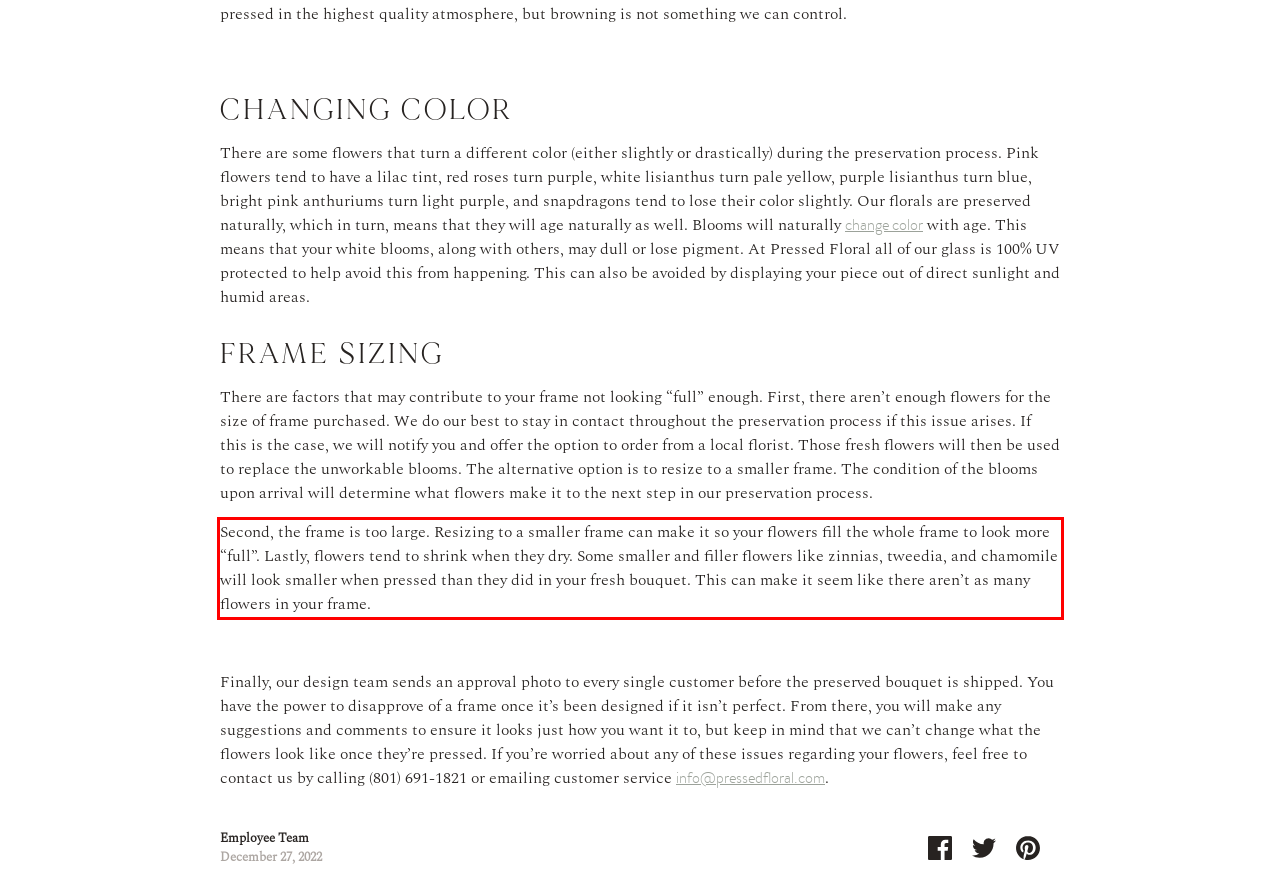You are given a screenshot showing a webpage with a red bounding box. Perform OCR to capture the text within the red bounding box.

Second, the frame is too large. Resizing to a smaller frame can make it so your flowers fill the whole frame to look more “full”. Lastly, flowers tend to shrink when they dry. Some smaller and filler flowers like zinnias, tweedia, and chamomile will look smaller when pressed than they did in your fresh bouquet. This can make it seem like there aren’t as many flowers in your frame.